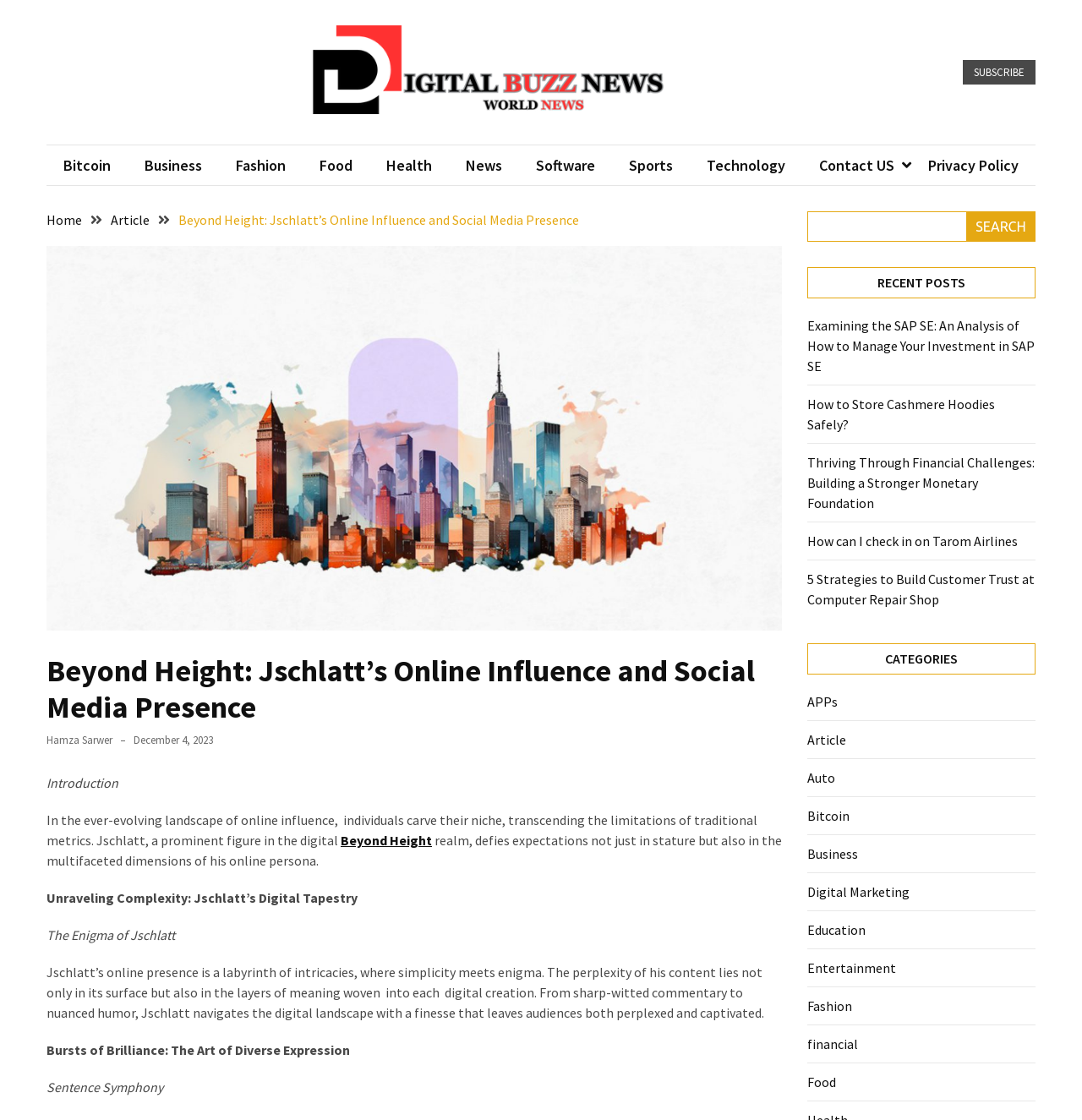Extract the bounding box coordinates of the UI element described: "Privacy Policy". Provide the coordinates in the format [left, top, right, bottom] with values ranging from 0 to 1.

[0.842, 0.137, 0.957, 0.158]